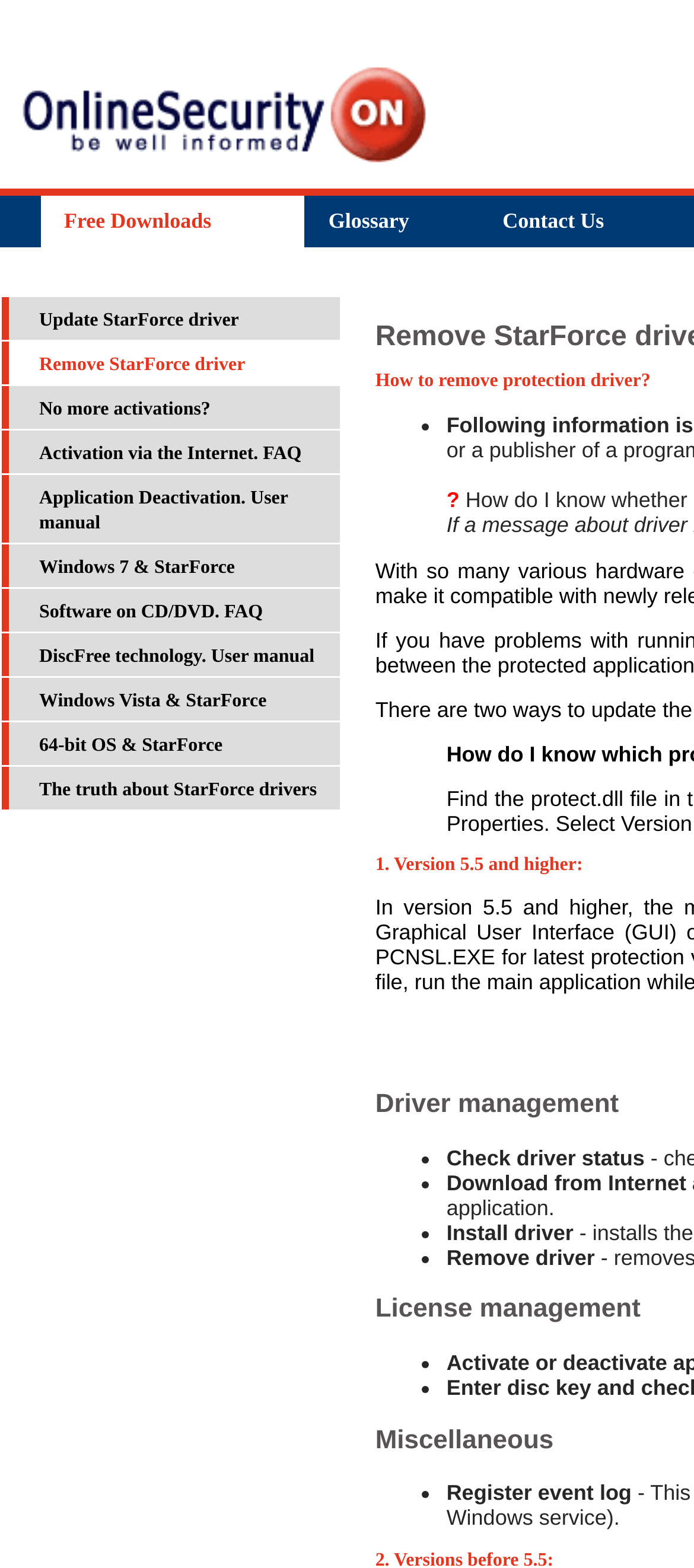Can you identify the bounding box coordinates of the clickable region needed to carry out this instruction: 'Check driver status'? The coordinates should be four float numbers within the range of 0 to 1, stated as [left, top, right, bottom].

[0.643, 0.73, 0.929, 0.746]